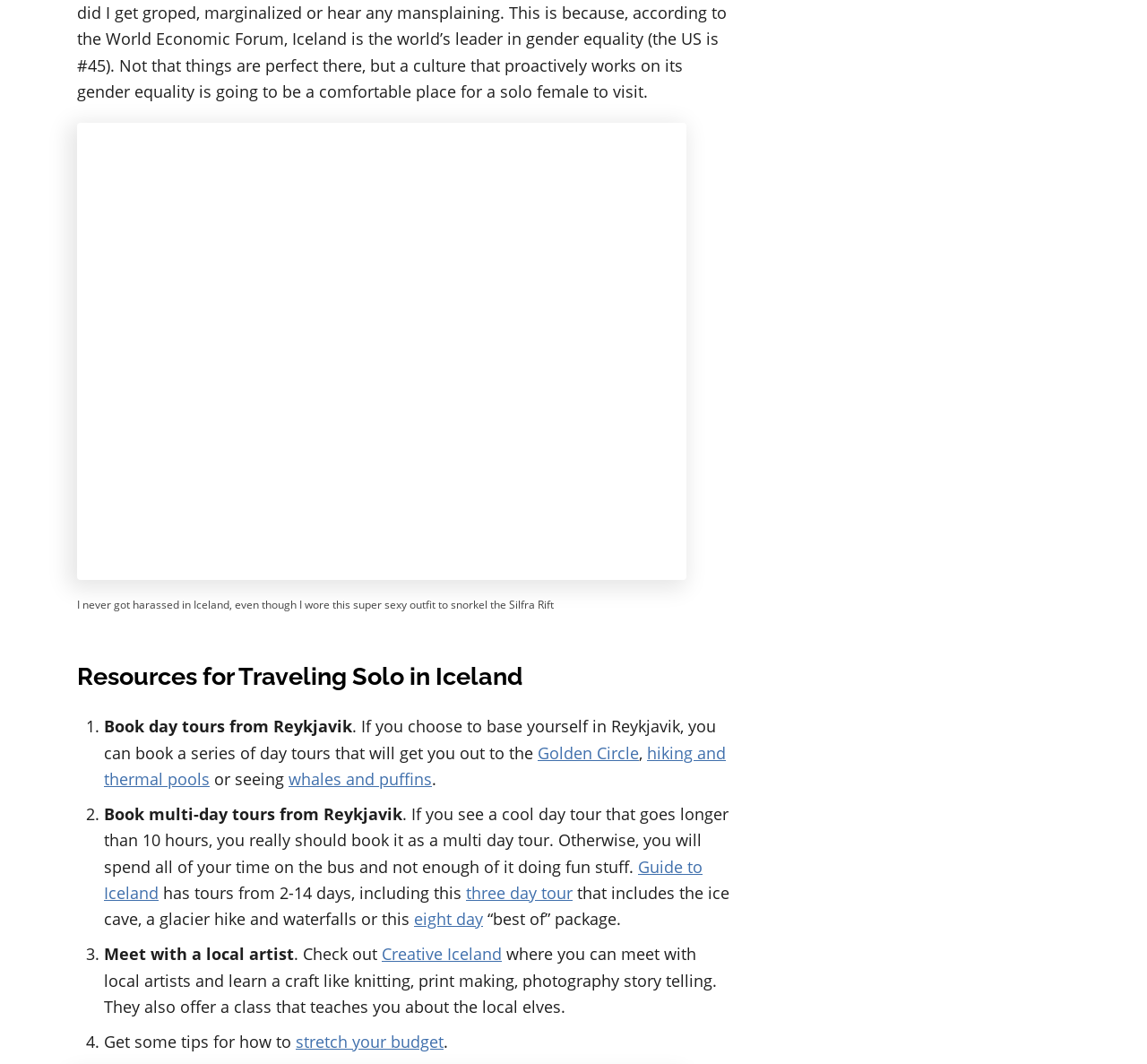What is the name of the website mentioned in the fourth list item?
Refer to the image and provide a concise answer in one word or phrase.

Creative Iceland